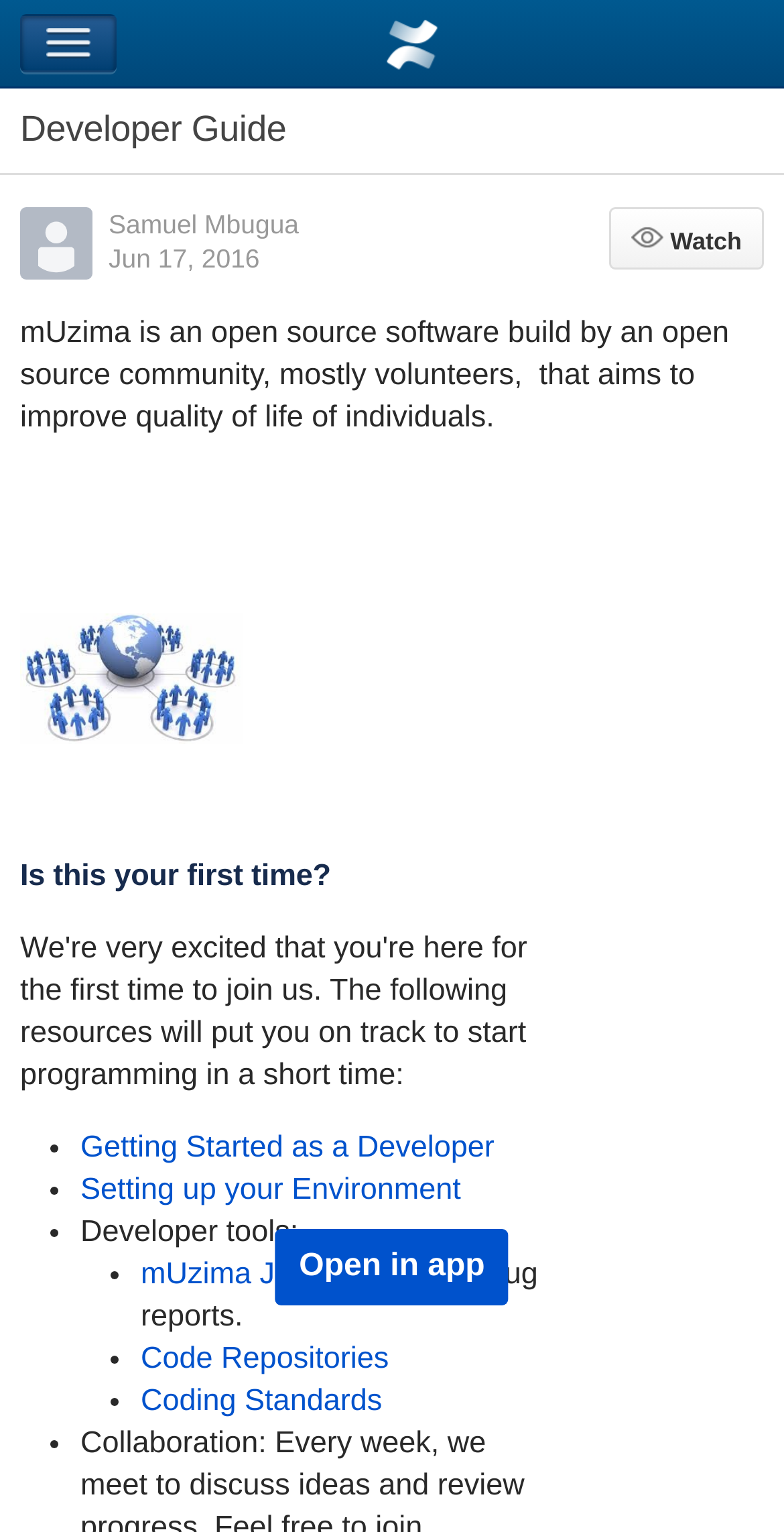Provide a brief response to the question using a single word or phrase: 
Who is the author of the content on this page?

Samuel Mbugua